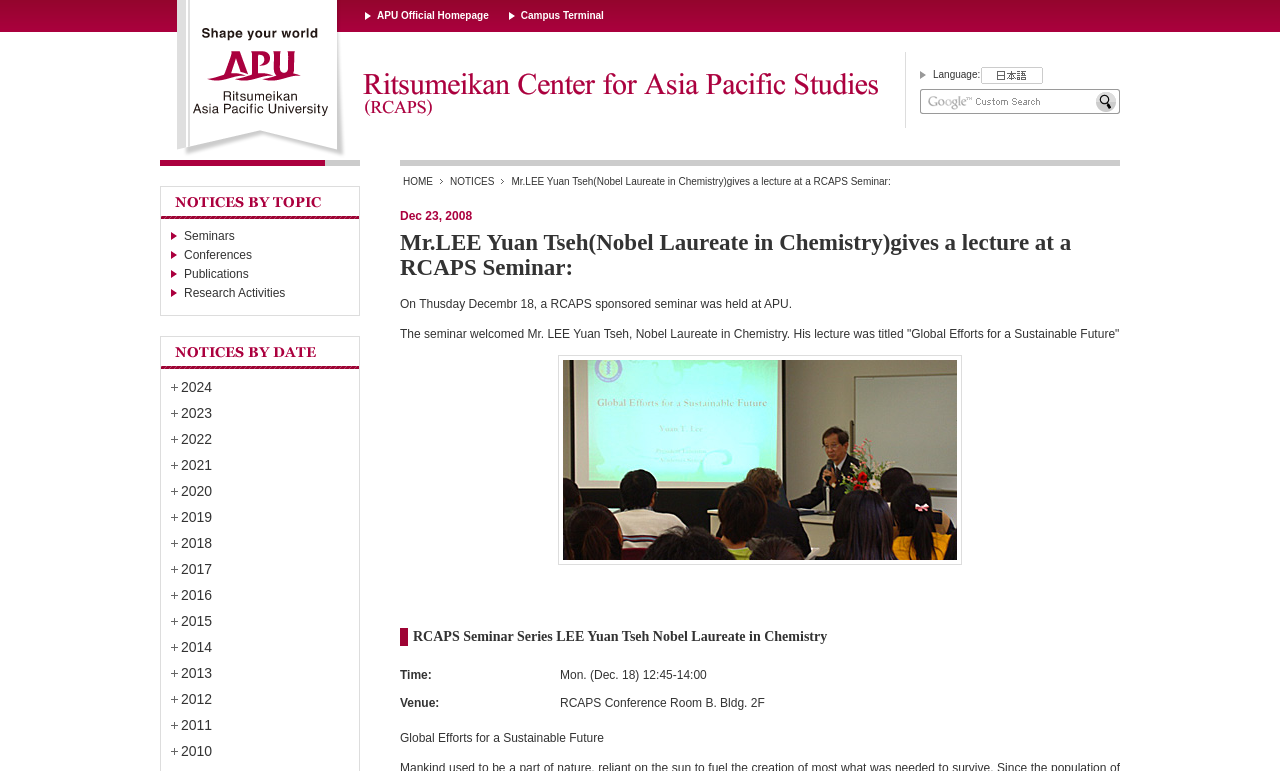Reply to the question with a single word or phrase:
What is the name of the university?

Ritsumeikan Asia Pacific University